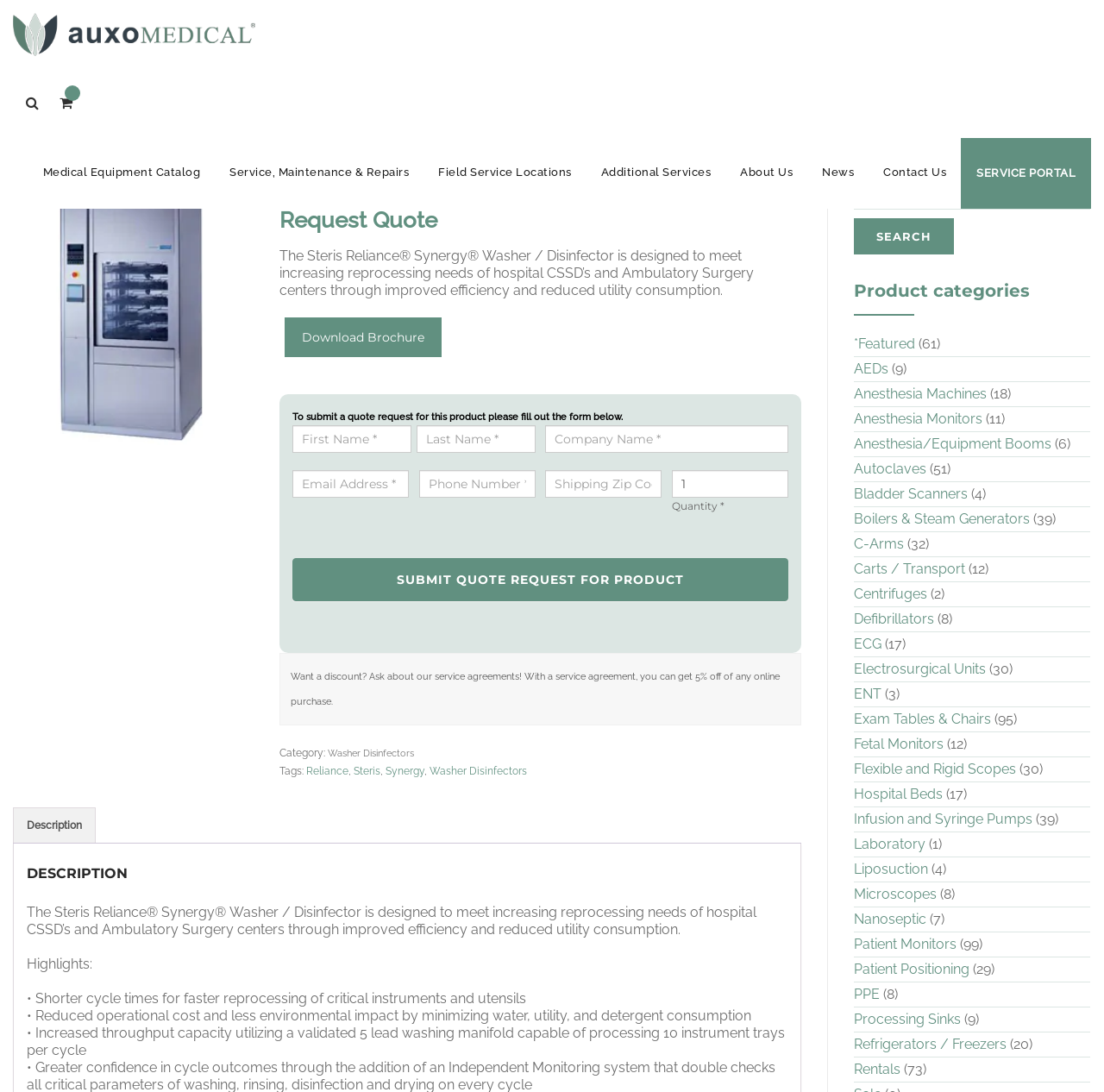Identify the bounding box of the HTML element described here: "Microscopes". Provide the coordinates as four float numbers between 0 and 1: [left, top, right, bottom].

[0.773, 0.811, 0.848, 0.826]